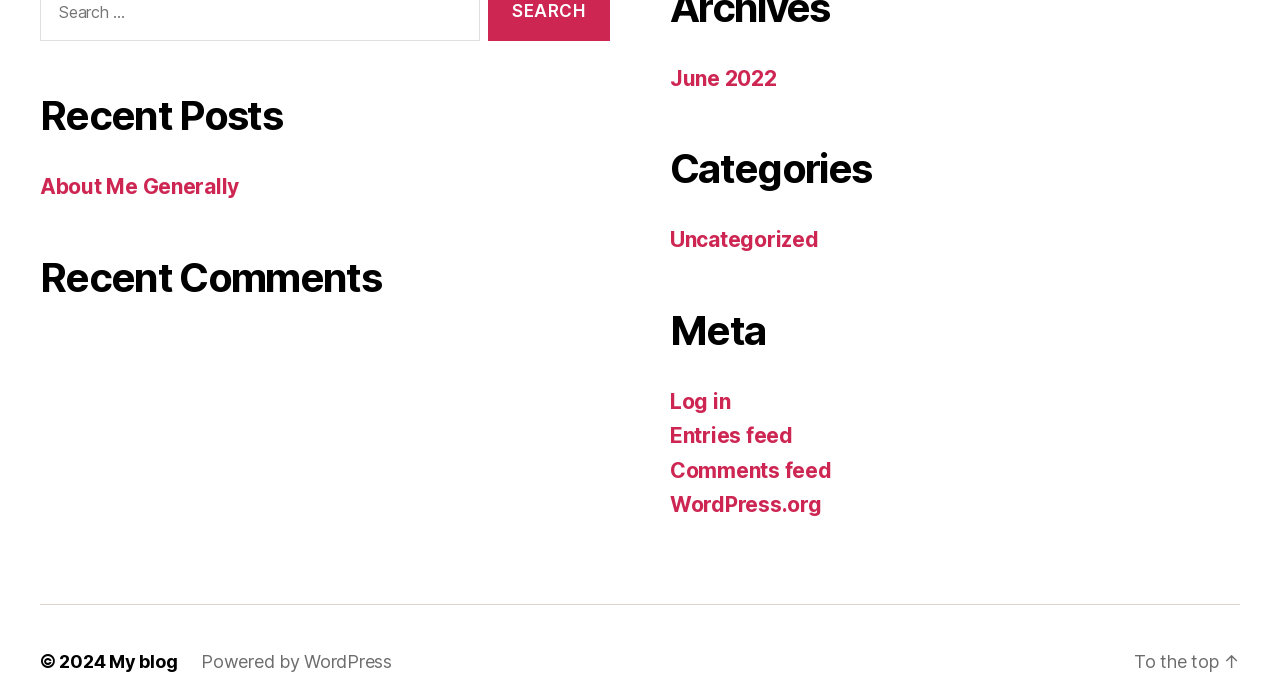Can you show the bounding box coordinates of the region to click on to complete the task described in the instruction: "view about me"?

[0.031, 0.252, 0.187, 0.288]